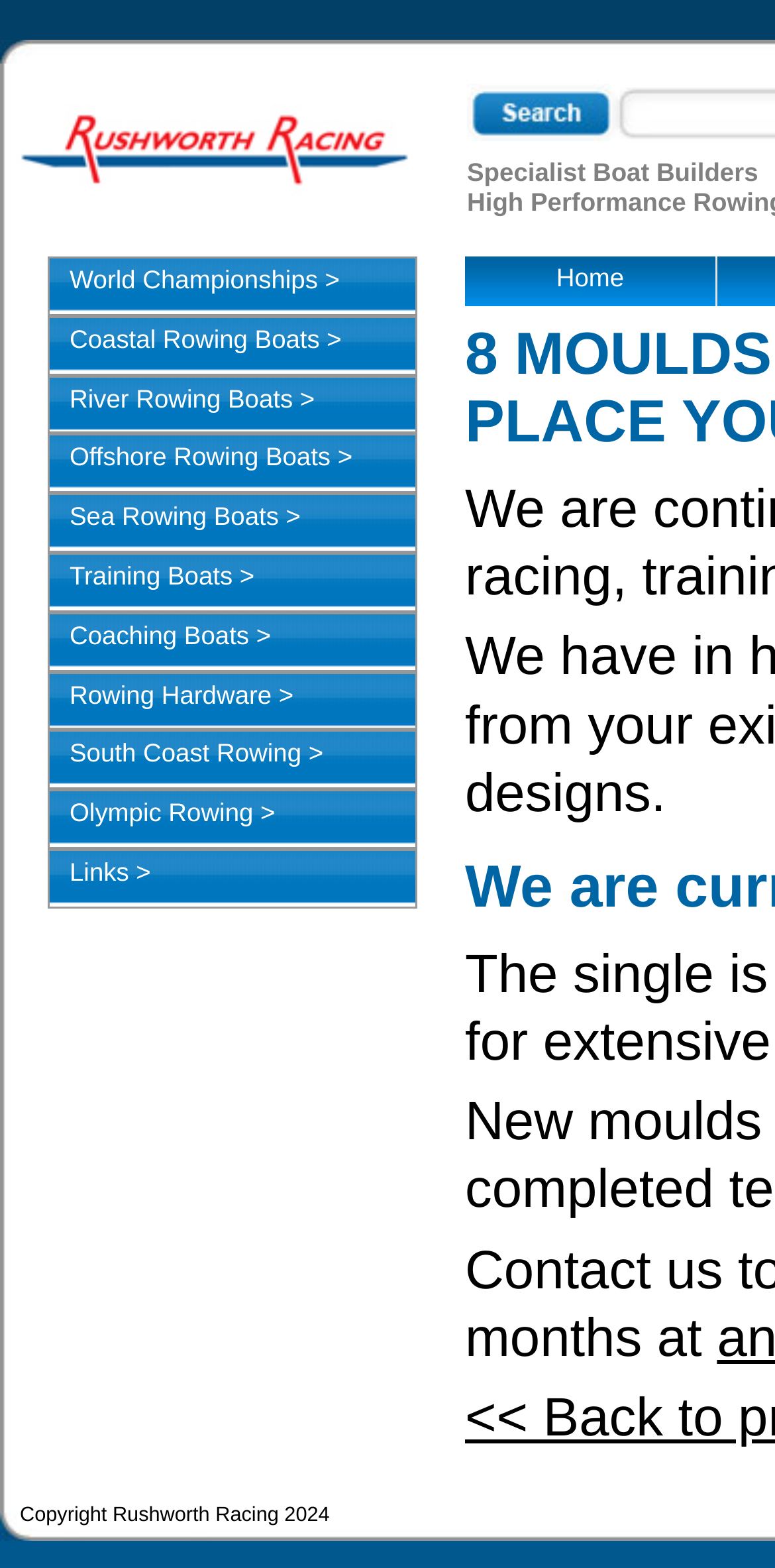Respond with a single word or short phrase to the following question: 
How many types of rowing boats are listed?

5